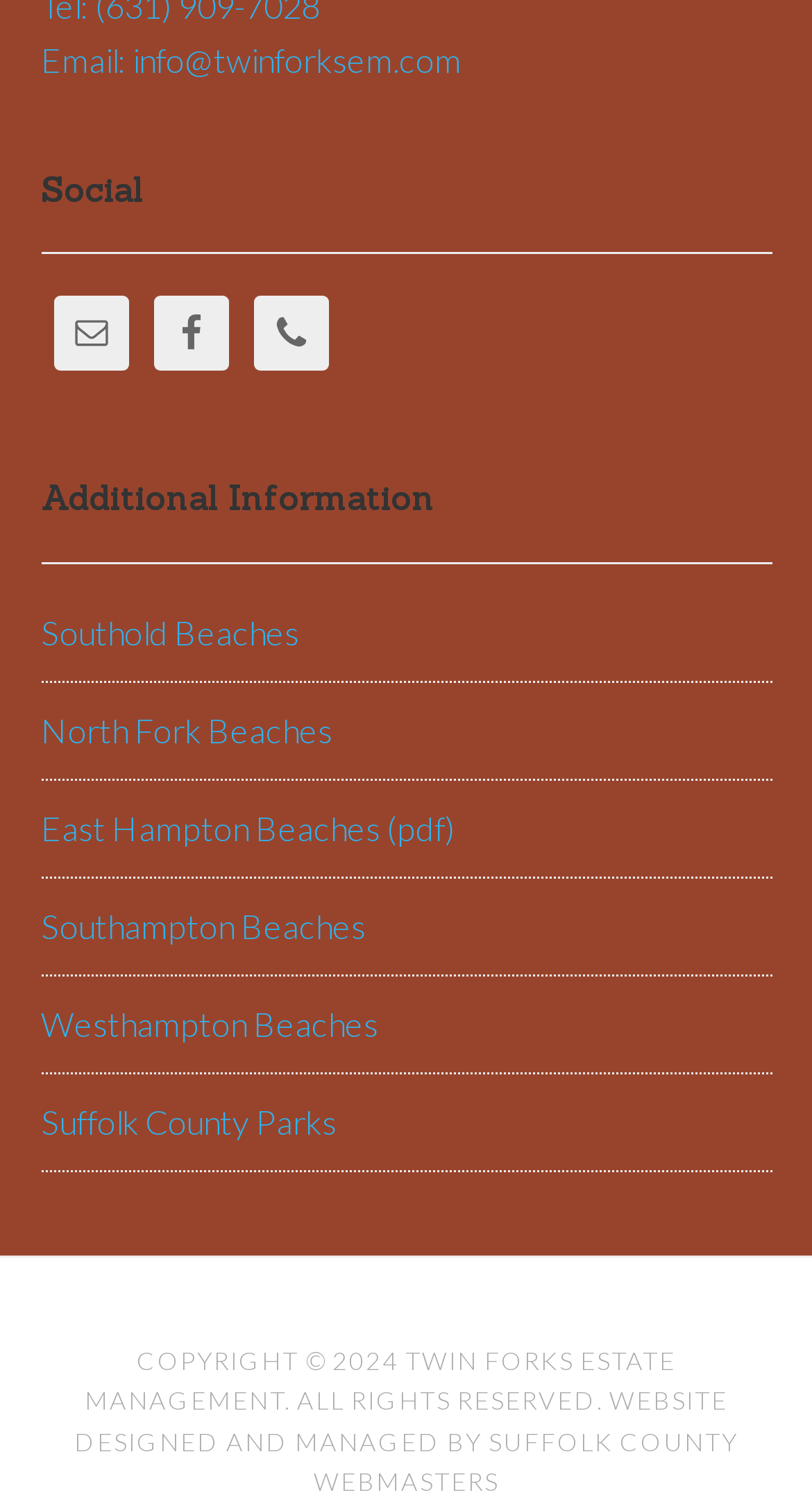Use a single word or phrase to answer this question: 
What is the email address provided?

info@twinforksem.com